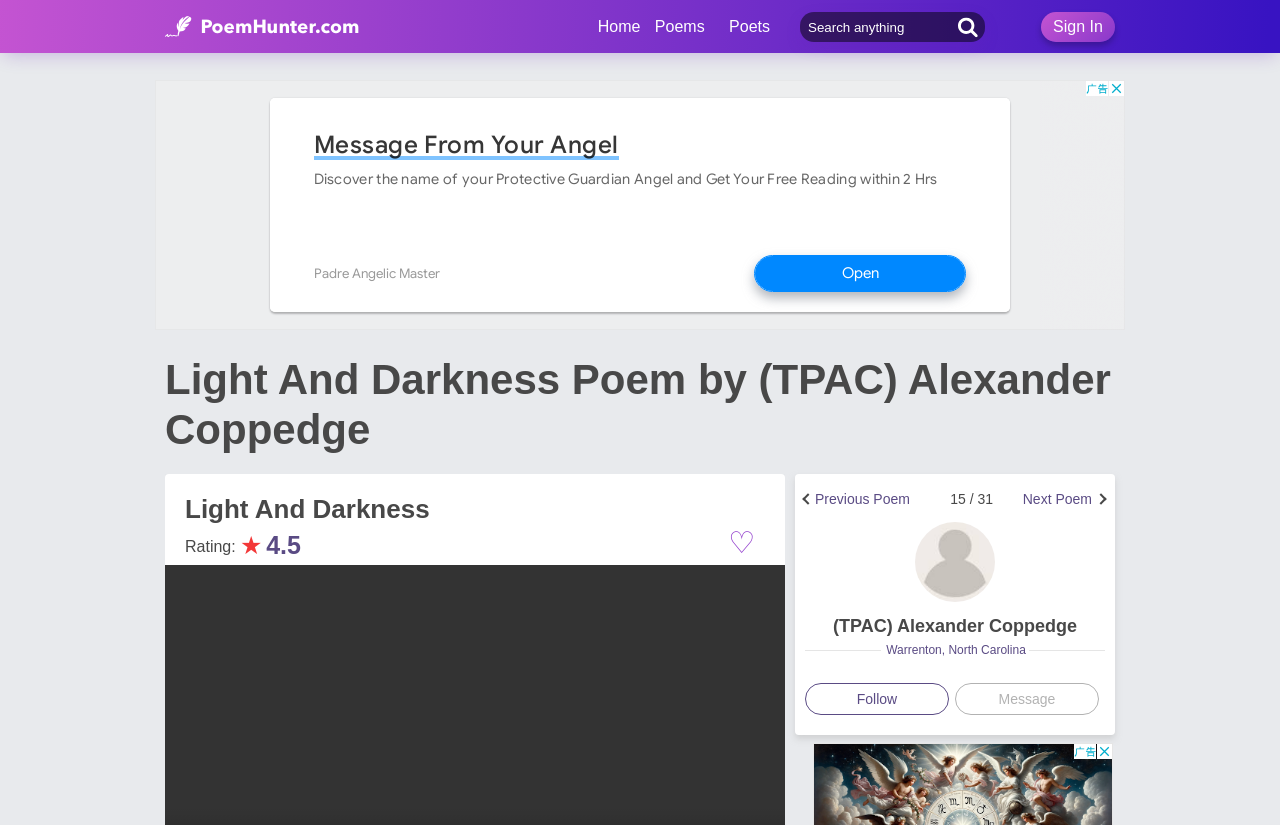Respond concisely with one word or phrase to the following query:
What is the rating of the poem?

4.5